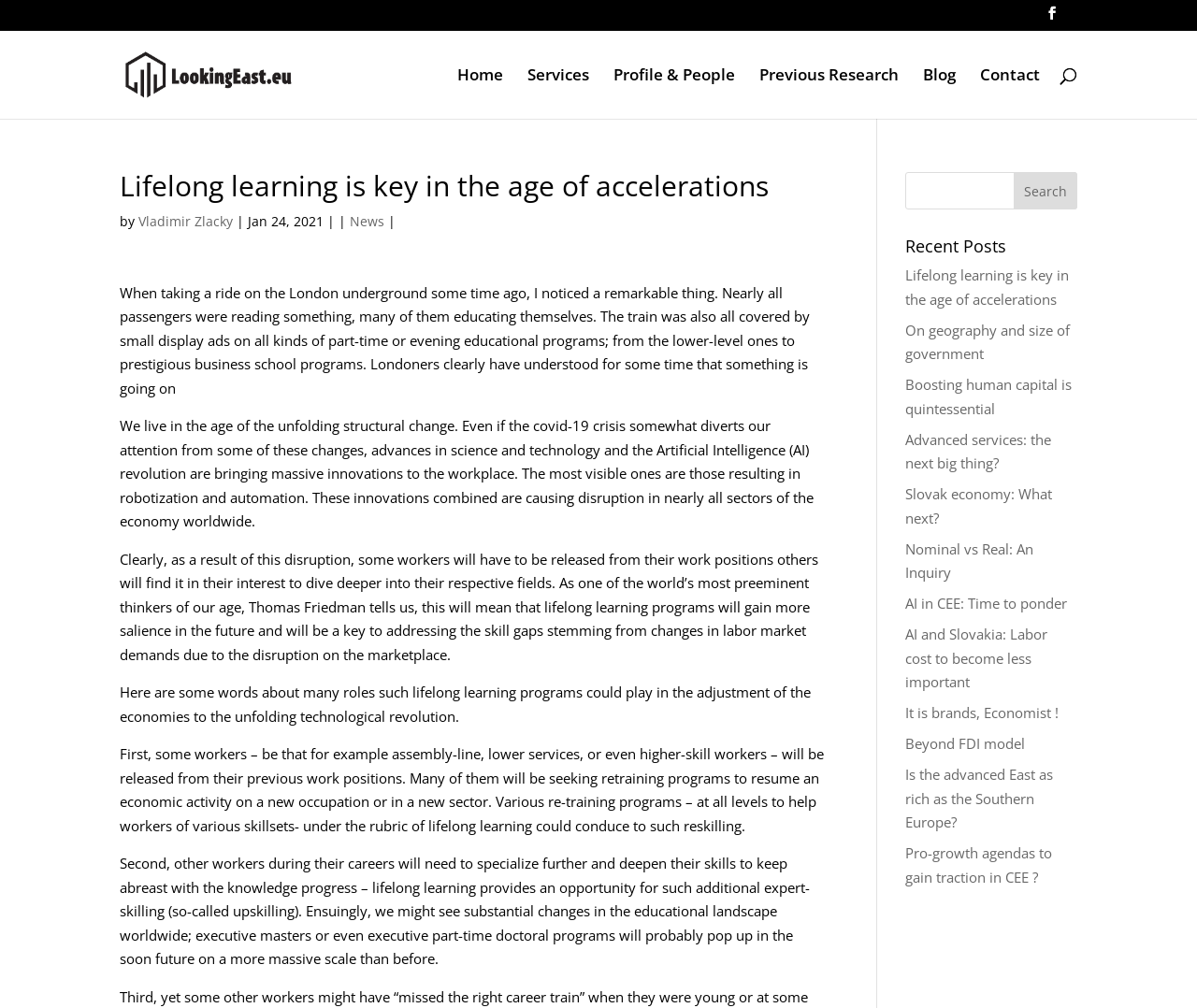What is the name of the website?
Using the image, answer in one word or phrase.

LookingEast.eu